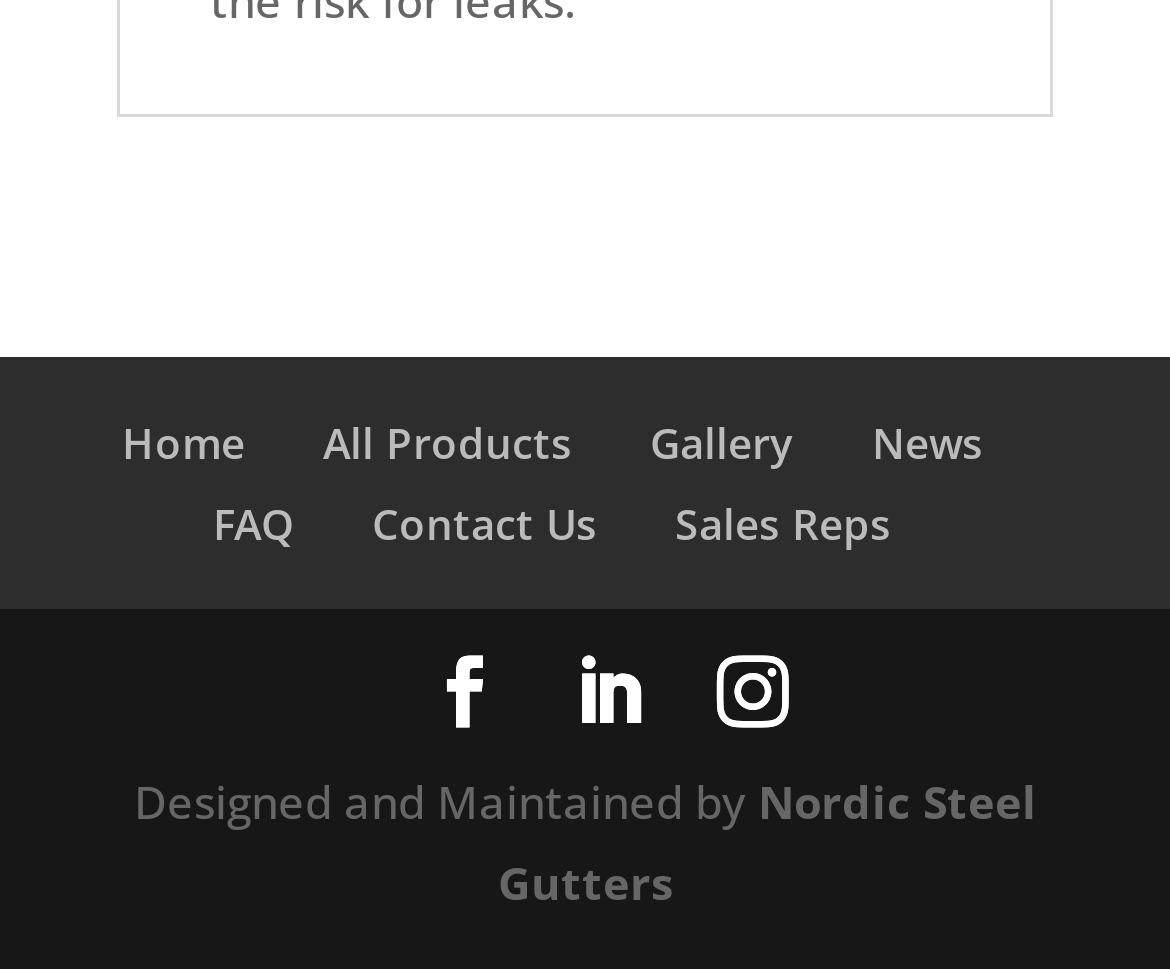What is the company name that designed and maintained the website?
Using the image, provide a detailed and thorough answer to the question.

I found a StaticText element with the text 'Designed and Maintained by' followed by a link element with the text 'Nordic Steel Gutters', which suggests that Nordic Steel Gutters is the company that designed and maintained the website.